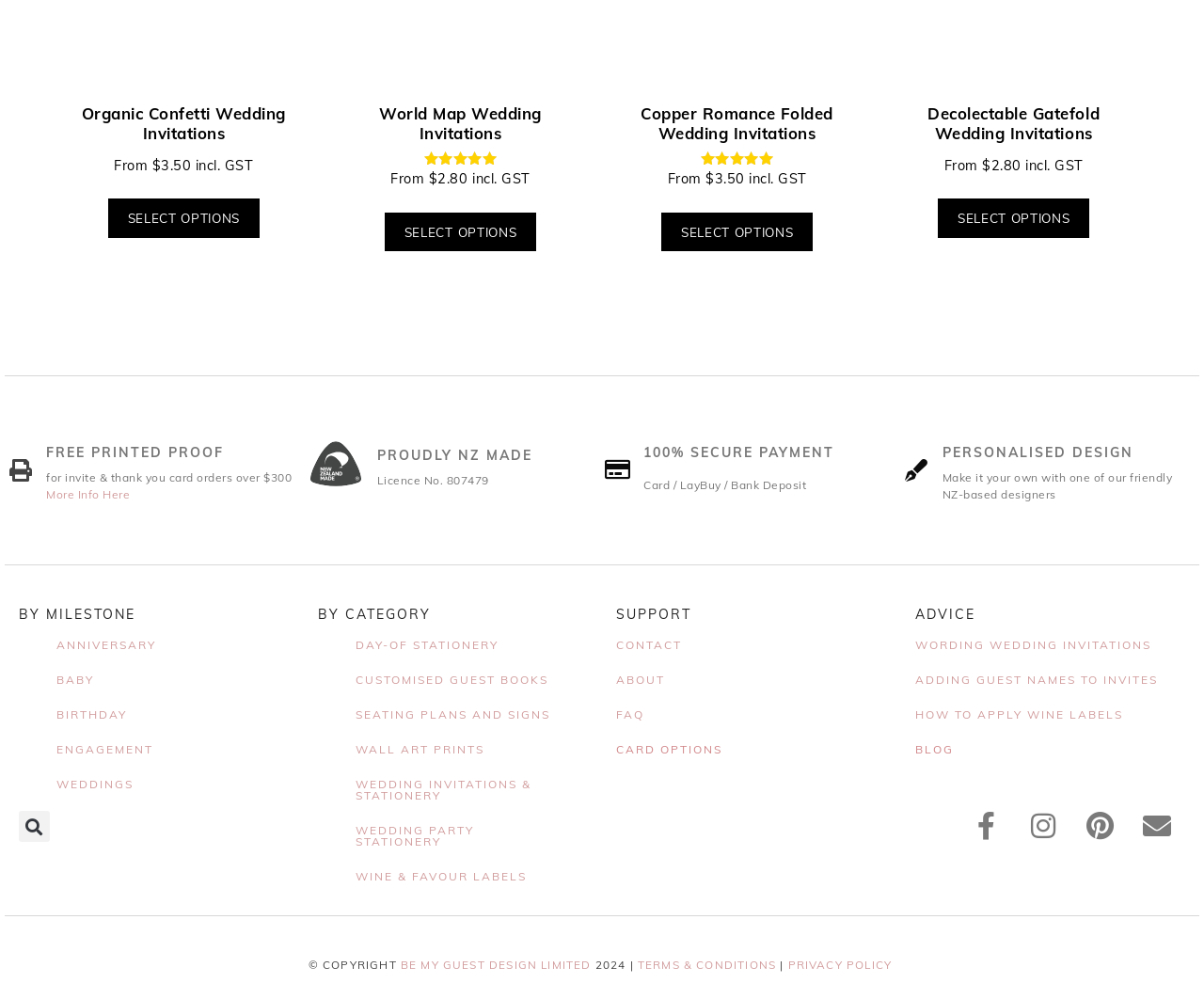Carefully examine the image and provide an in-depth answer to the question: What is the rating of the 'World Map Wedding Invitations' product?

I found the 'Rated 5.00 out of 5' image next to the 'World Map Wedding Invitations' heading, which indicates the product's rating.